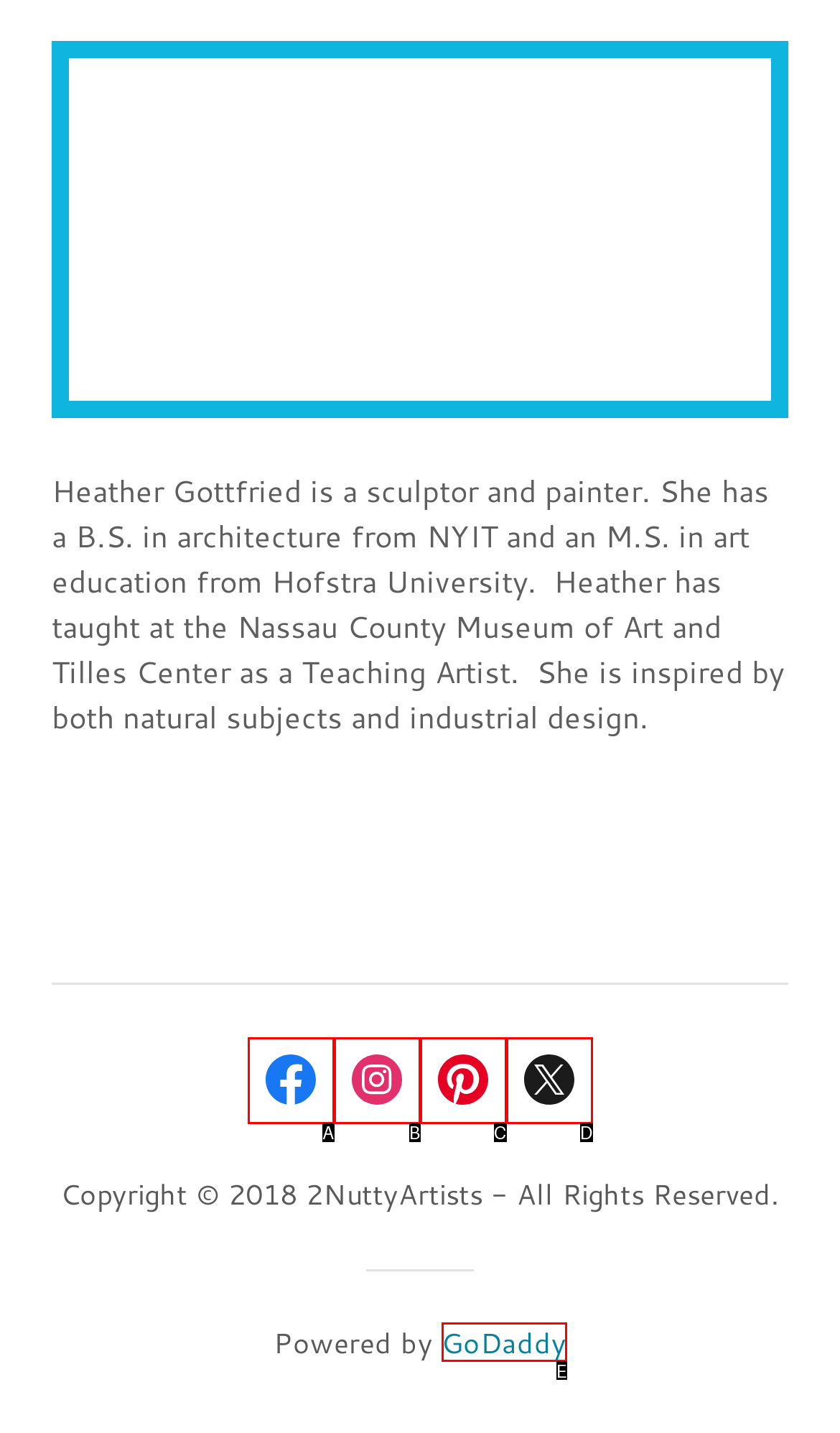From the given options, choose the HTML element that aligns with the description: aria-label="Twitter Social Link". Respond with the letter of the selected element.

D